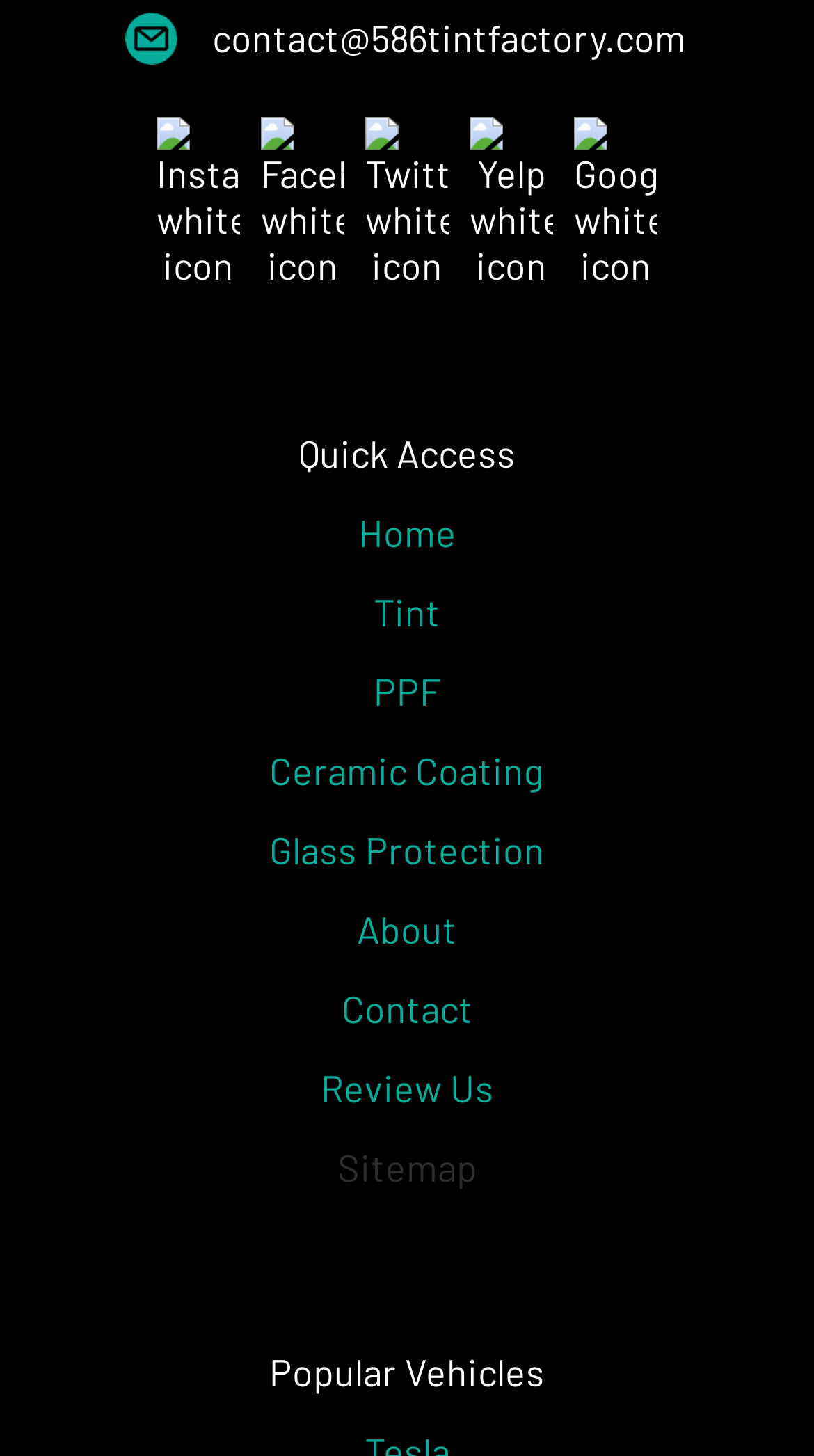Show the bounding box coordinates for the element that needs to be clicked to execute the following instruction: "visit our Instagram page". Provide the coordinates in the form of four float numbers between 0 and 1, i.e., [left, top, right, bottom].

[0.192, 0.08, 0.295, 0.198]